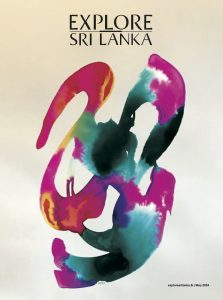What is the significance of the date 'May 2024' in the image?
Using the visual information, reply with a single word or short phrase.

Upcoming events or tourism opportunities